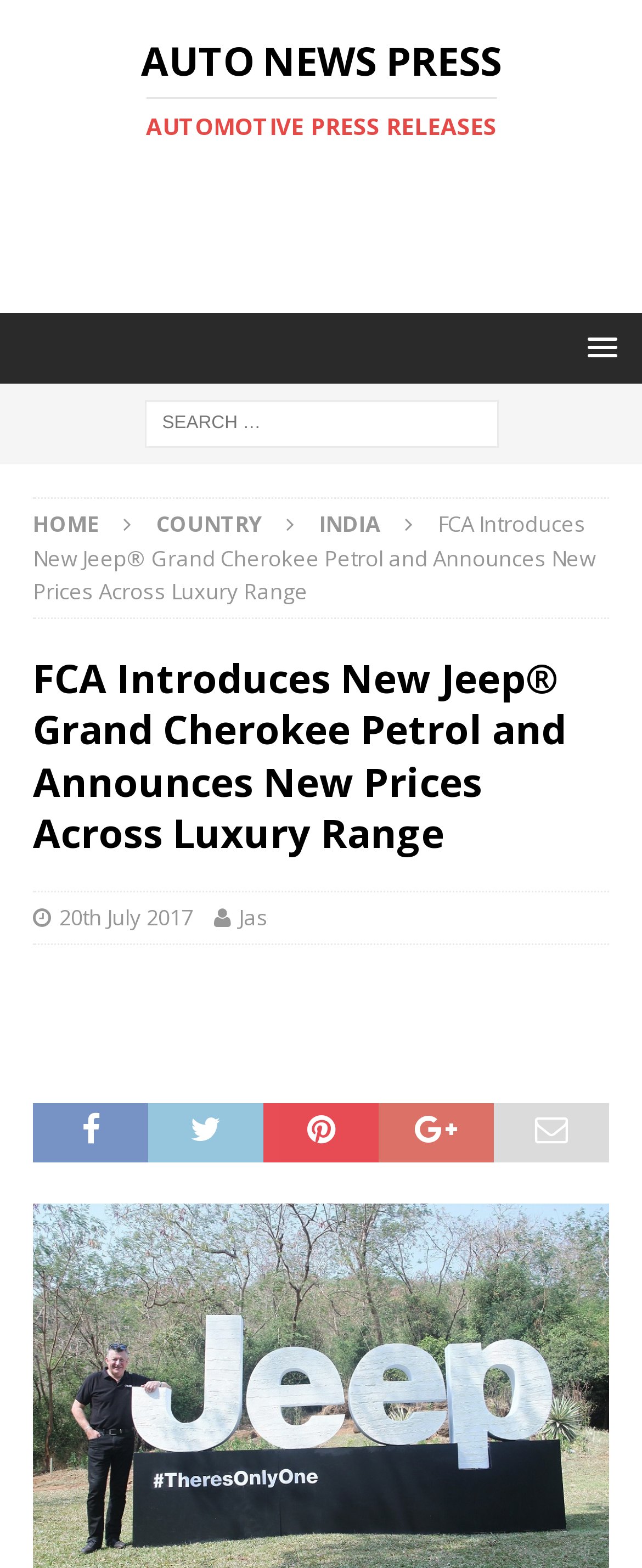Determine the bounding box coordinates of the clickable element necessary to fulfill the instruction: "Read about FCA Introduces New Jeep Grand Cherokee Petrol". Provide the coordinates as four float numbers within the 0 to 1 range, i.e., [left, top, right, bottom].

[0.051, 0.416, 0.949, 0.557]